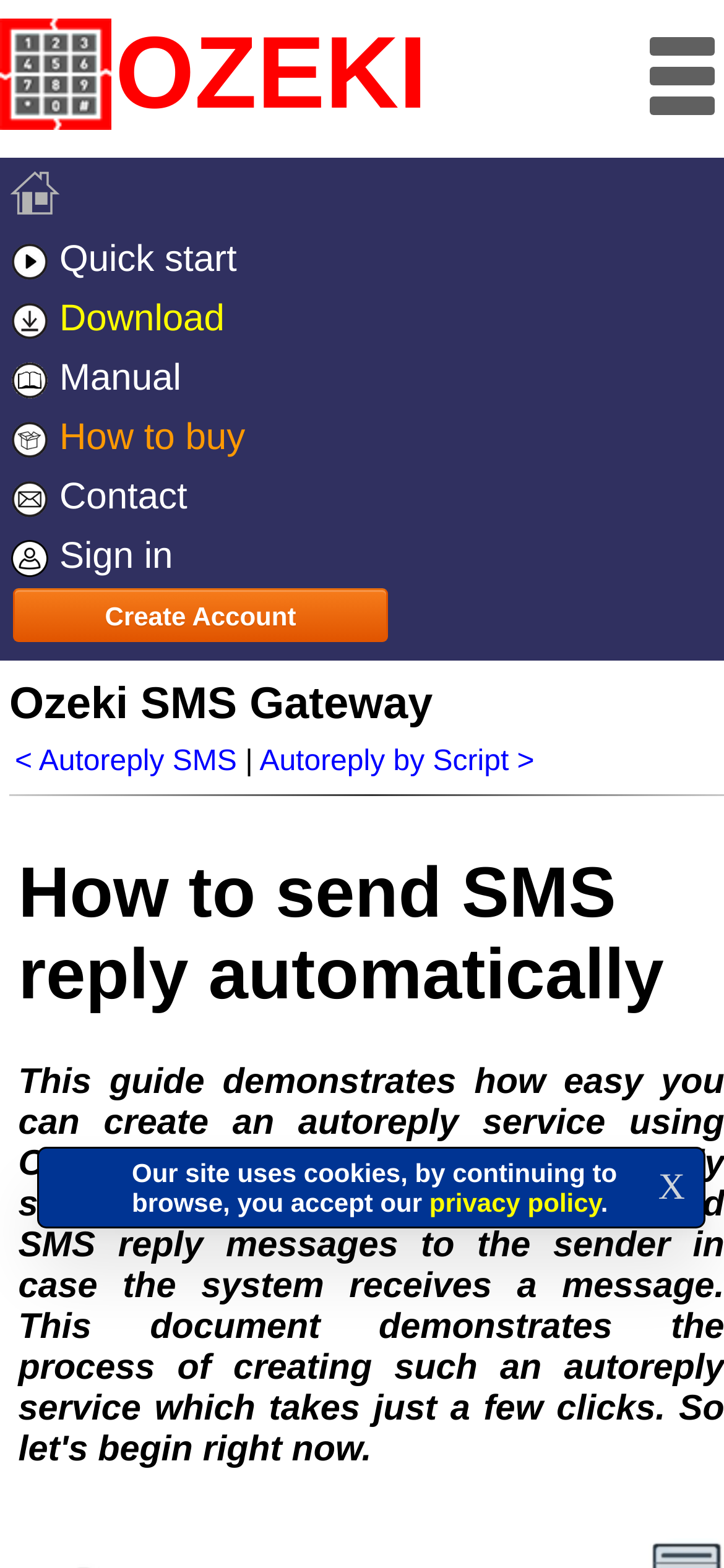Identify the bounding box for the UI element specified in this description: "Contact". The coordinates must be four float numbers between 0 and 1, formatted as [left, top, right, bottom].

[0.0, 0.299, 0.641, 0.337]